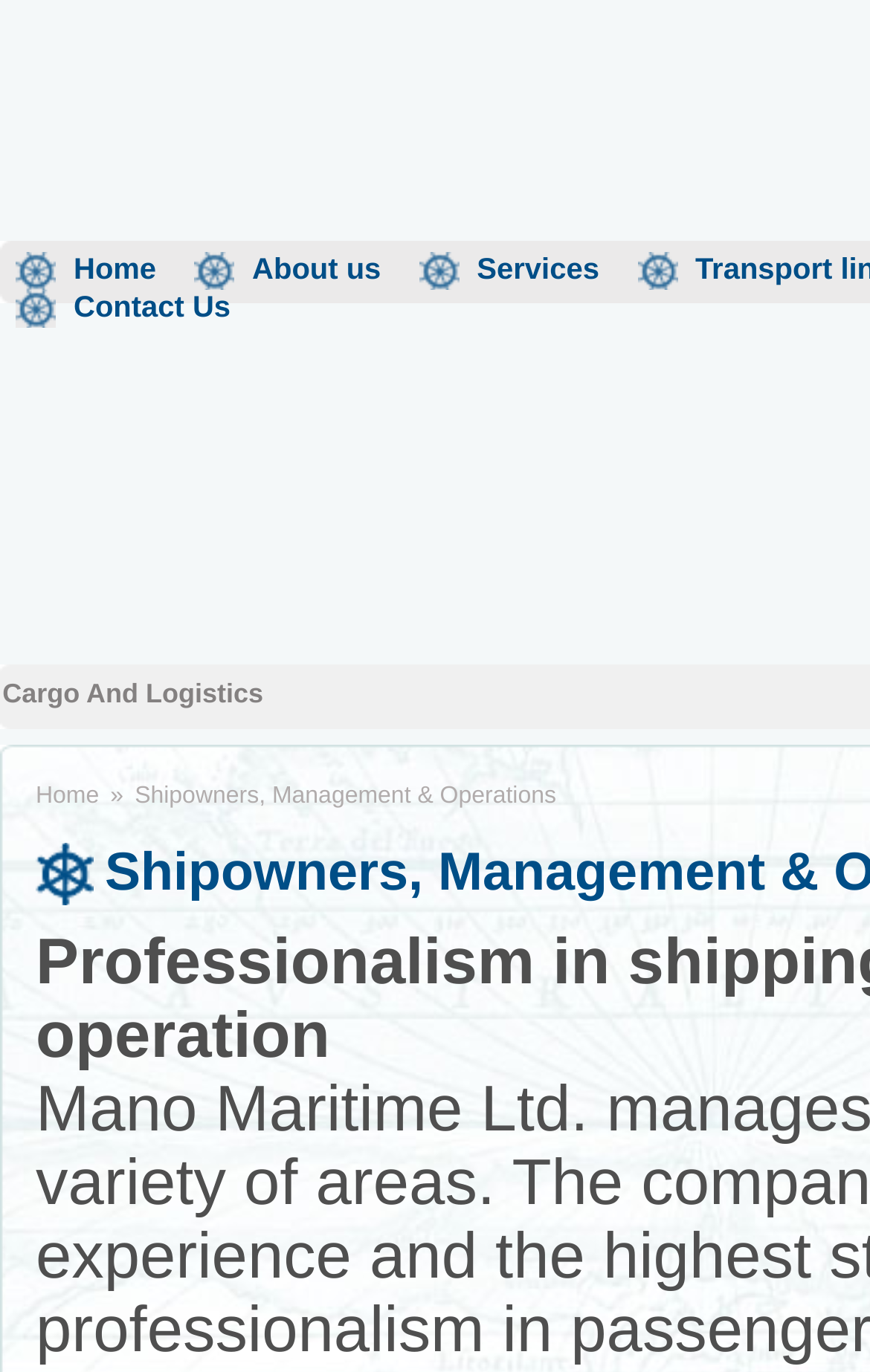What is the longest link text in the lower section?
Look at the image and respond with a one-word or short phrase answer.

Shipowners, Management & Operations